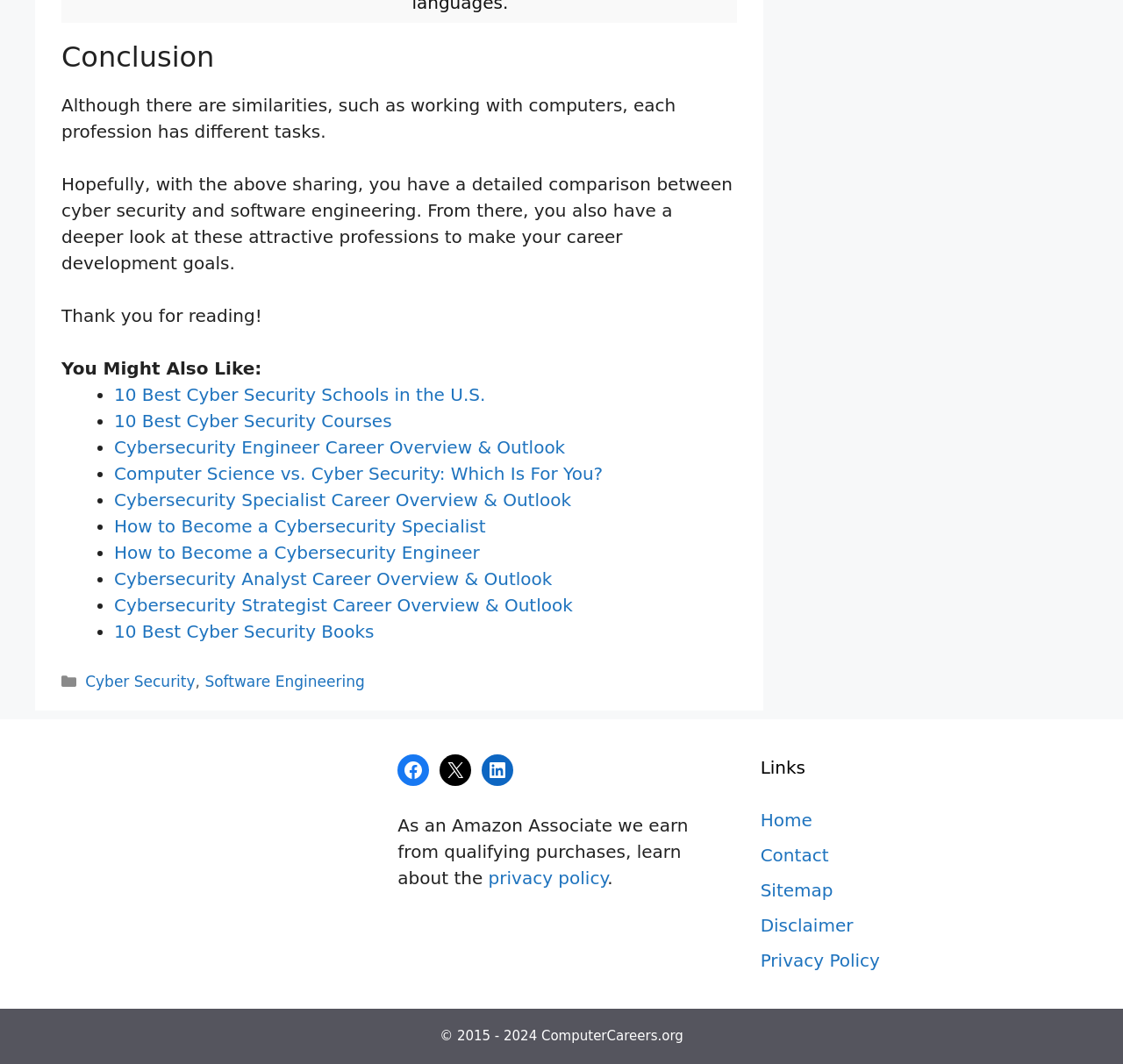Please locate the bounding box coordinates for the element that should be clicked to achieve the following instruction: "Check the 'Links' section". Ensure the coordinates are given as four float numbers between 0 and 1, i.e., [left, top, right, bottom].

[0.677, 0.709, 0.969, 0.734]